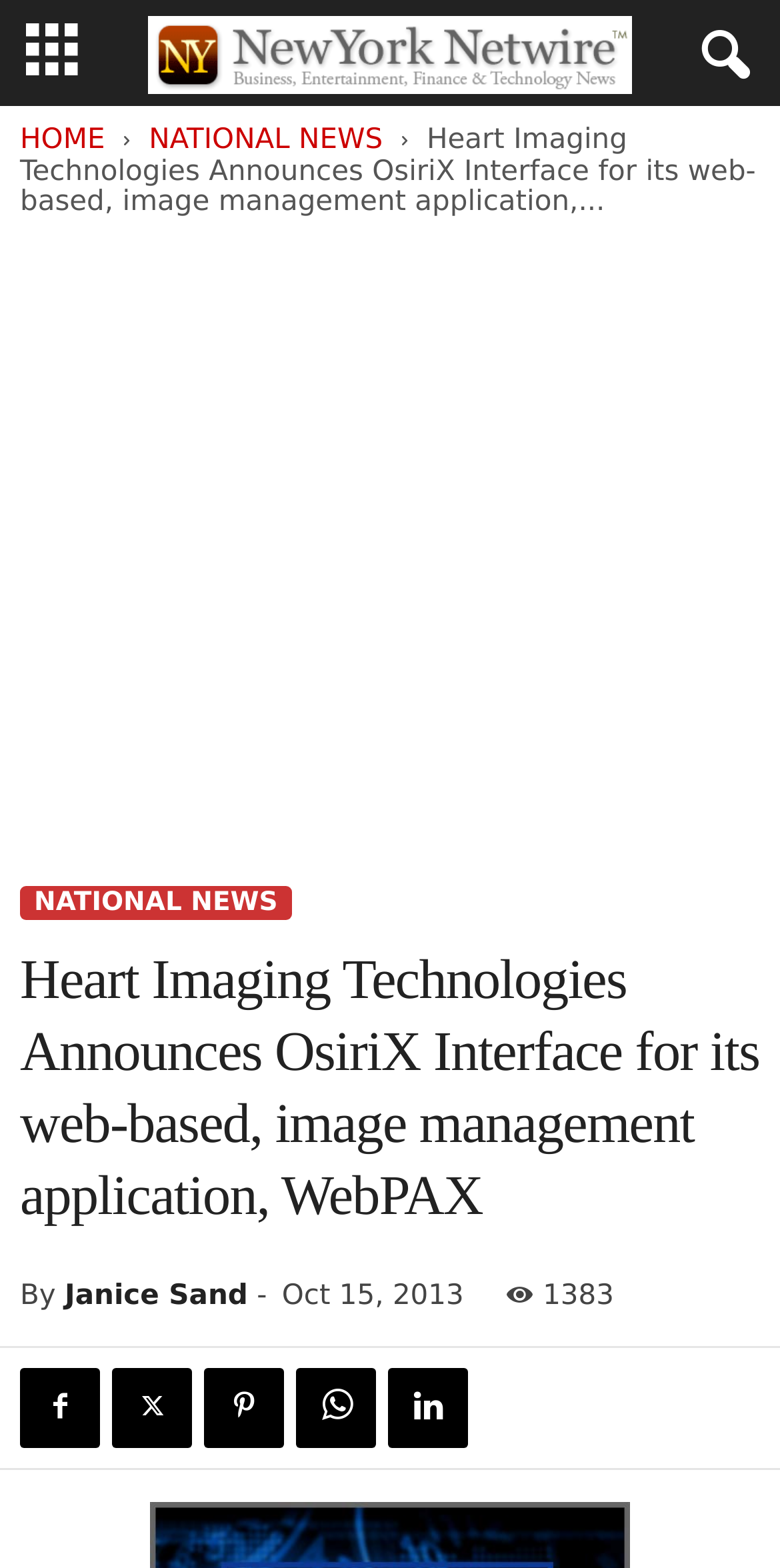Identify the bounding box coordinates for the element you need to click to achieve the following task: "click the NATIONAL NEWS link". The coordinates must be four float values ranging from 0 to 1, formatted as [left, top, right, bottom].

[0.191, 0.079, 0.491, 0.099]